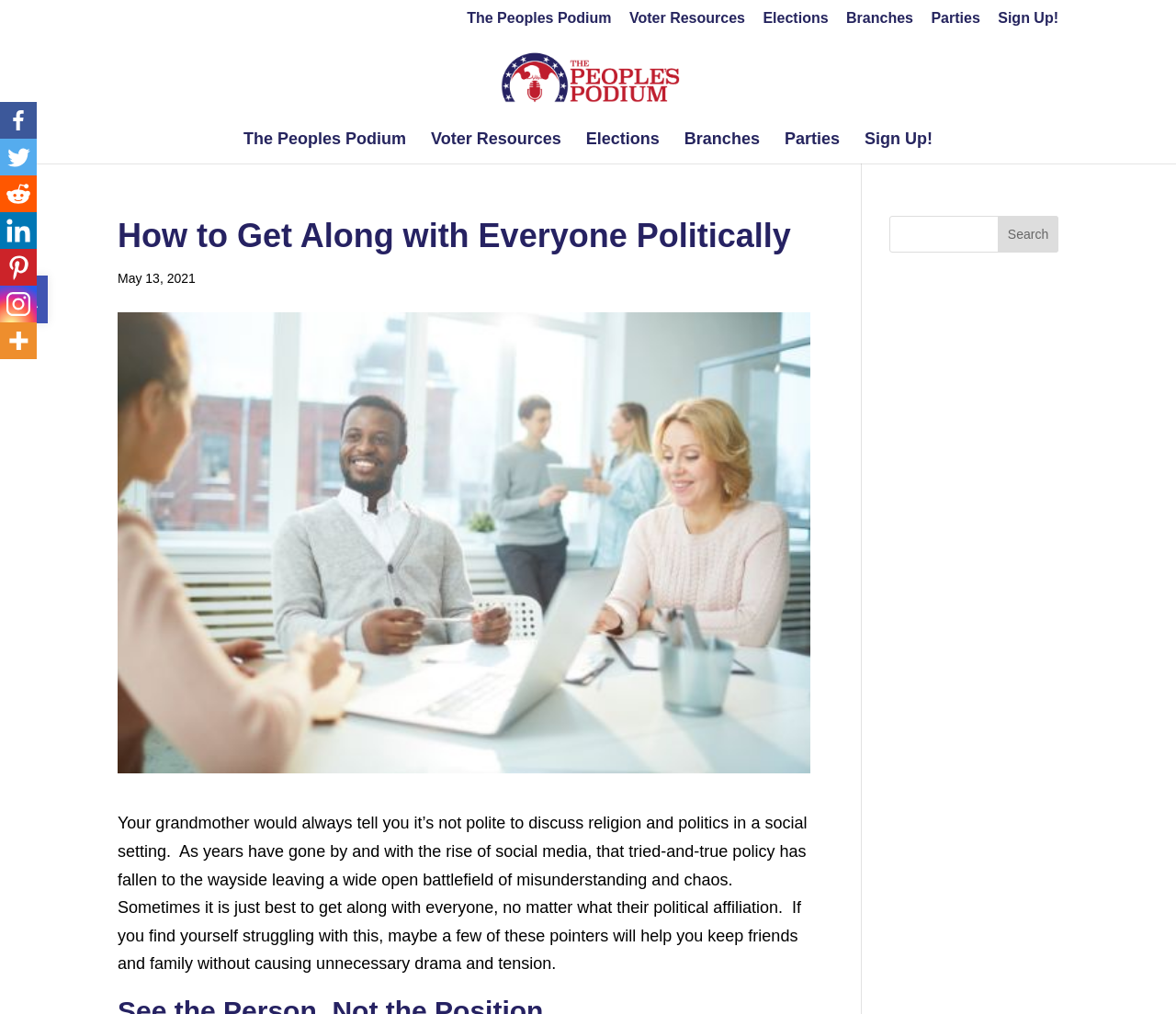Locate the primary headline on the webpage and provide its text.

How to Get Along with Everyone Politically